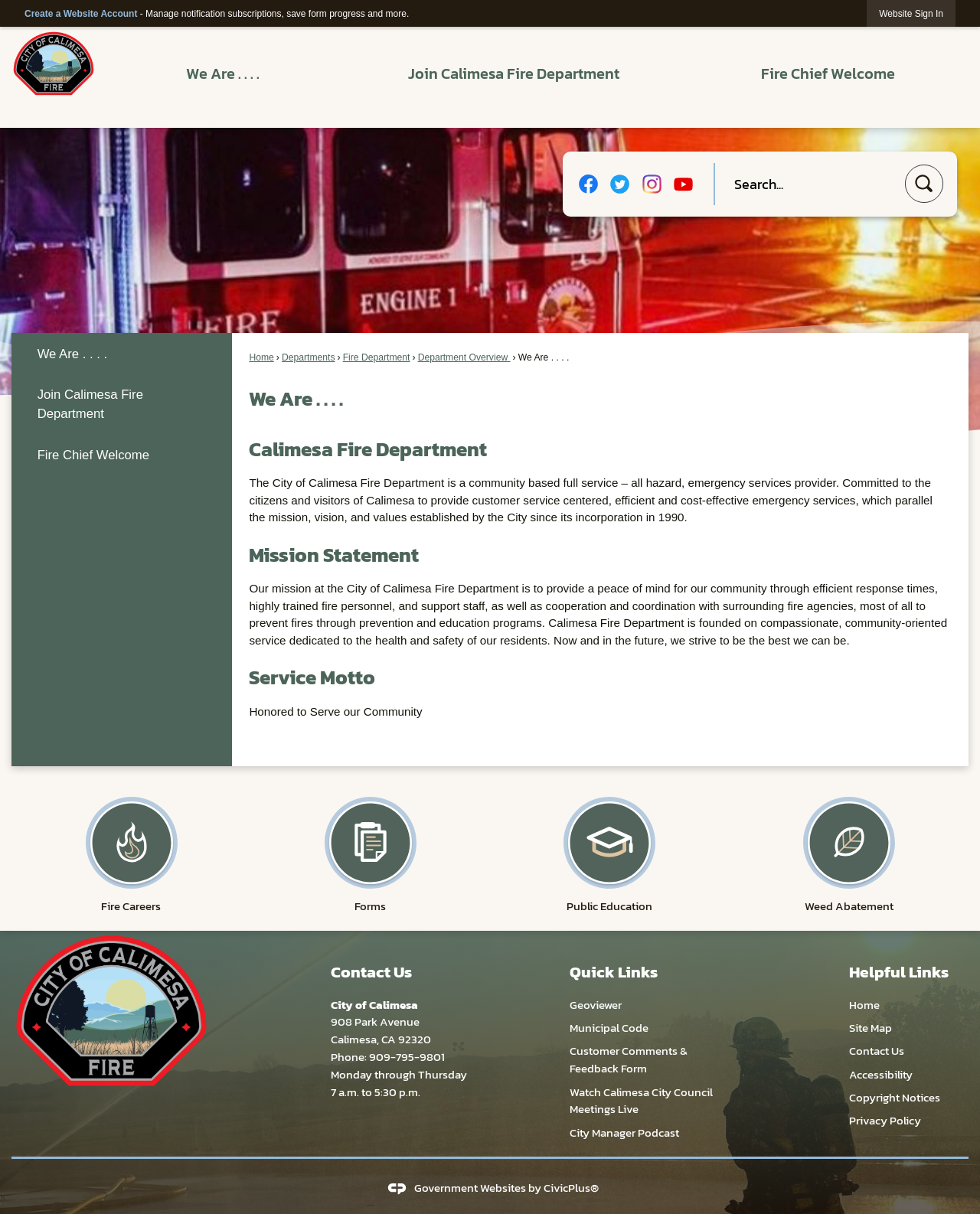Determine the bounding box coordinates for the element that should be clicked to follow this instruction: "Read the Mission Statement". The coordinates should be given as four float numbers between 0 and 1, in the format [left, top, right, bottom].

[0.254, 0.447, 0.97, 0.467]